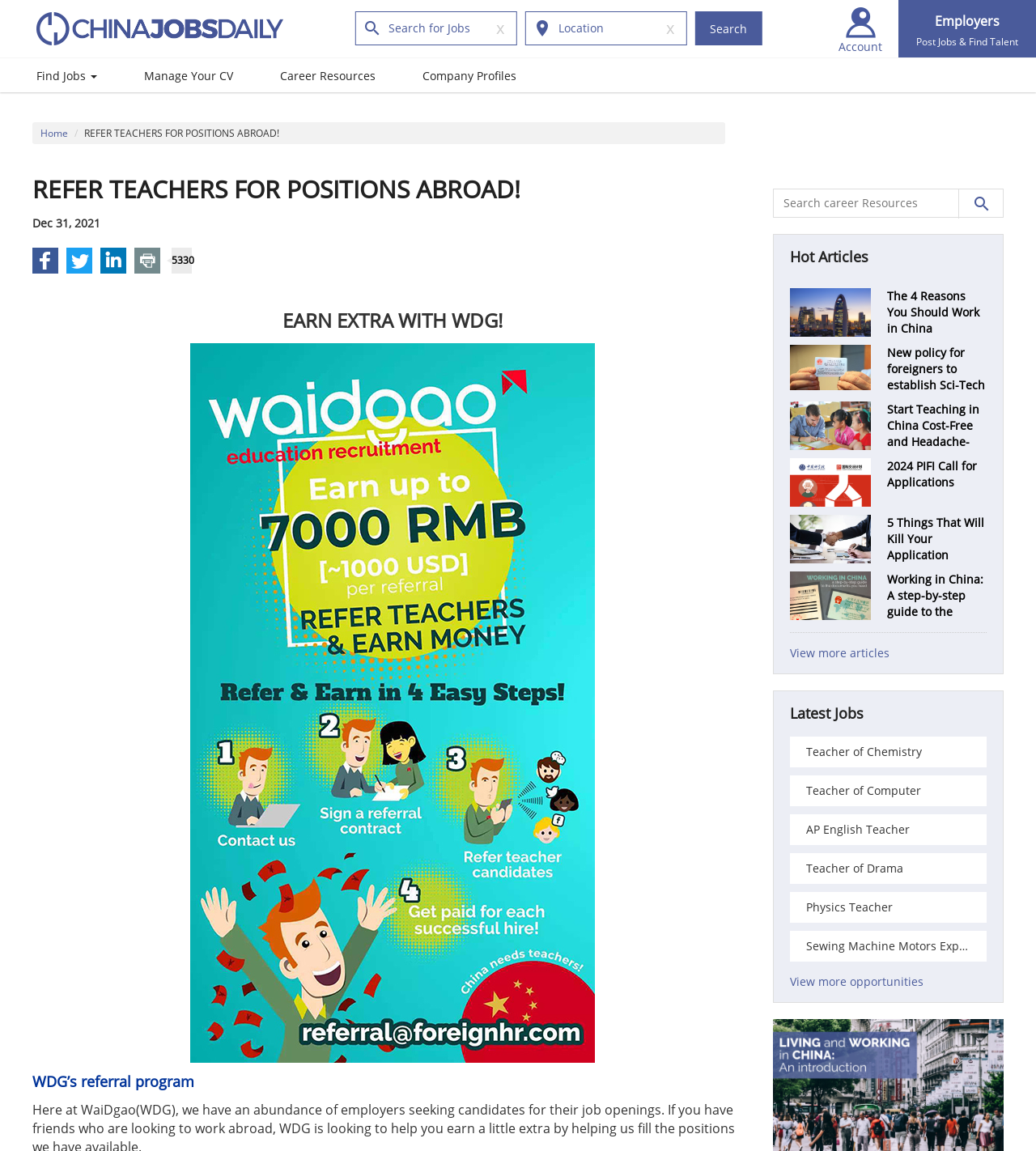Based on the image, please respond to the question with as much detail as possible:
How many articles are listed under 'Hot Articles'?

Under the 'Hot Articles' section, there are five articles listed, each with a title, image, and a link to read more. The articles are 'The 4 Reasons You Should Work in China', 'New policy for foreigners to establish Sci-Tech Enterprises in China', 'Start Teaching in China Cost-Free and Headache-Free with WDG!', '2024 PIFI Call for Applications', and '5 Things That Will Kill Your Application'.